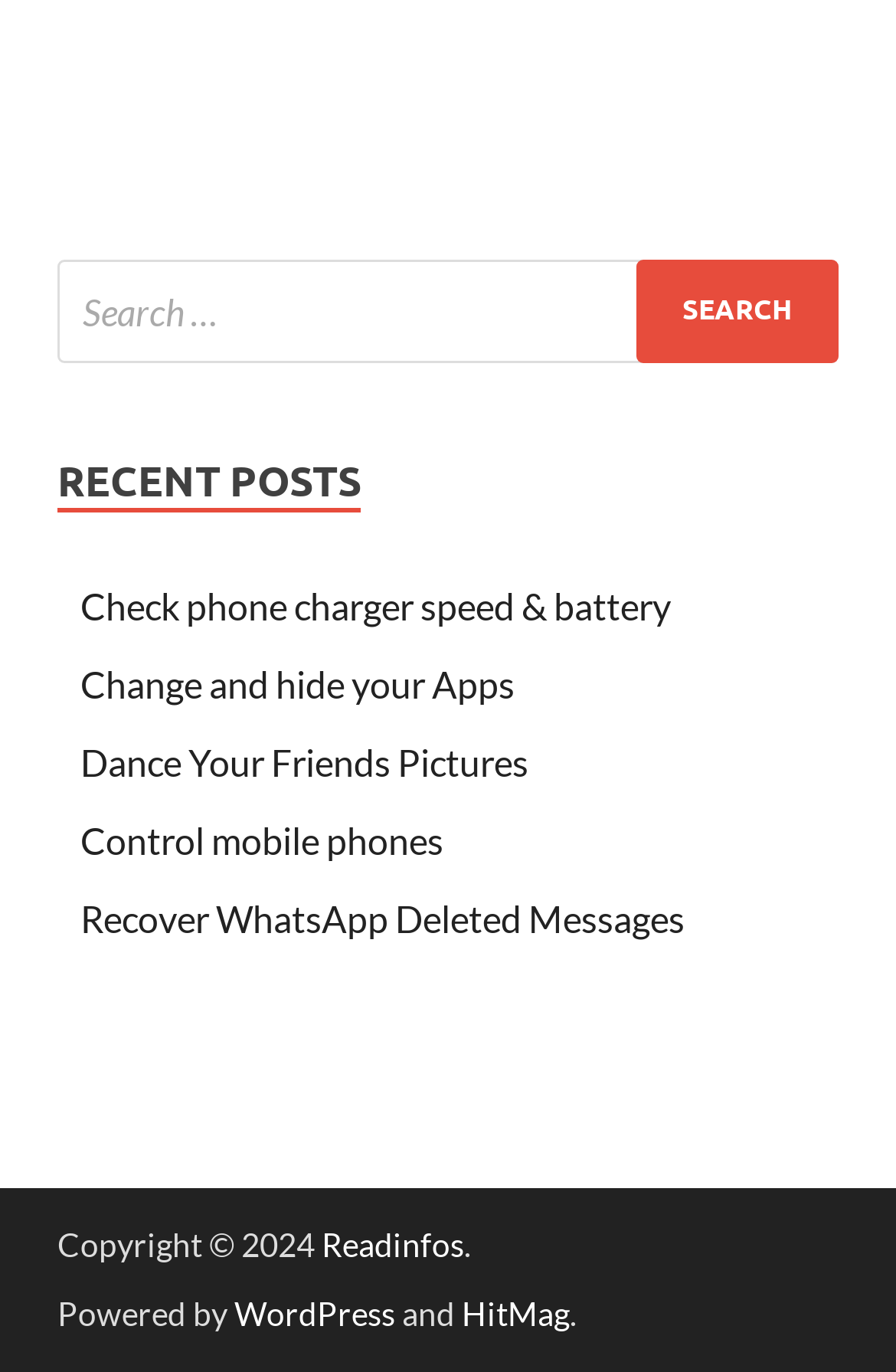What is the copyright year mentioned at the bottom of the webpage?
Please ensure your answer is as detailed and informative as possible.

The copyright information is located at the bottom of the webpage, and it states 'Copyright © 2024', indicating that the website's content is copyrighted as of 2024.